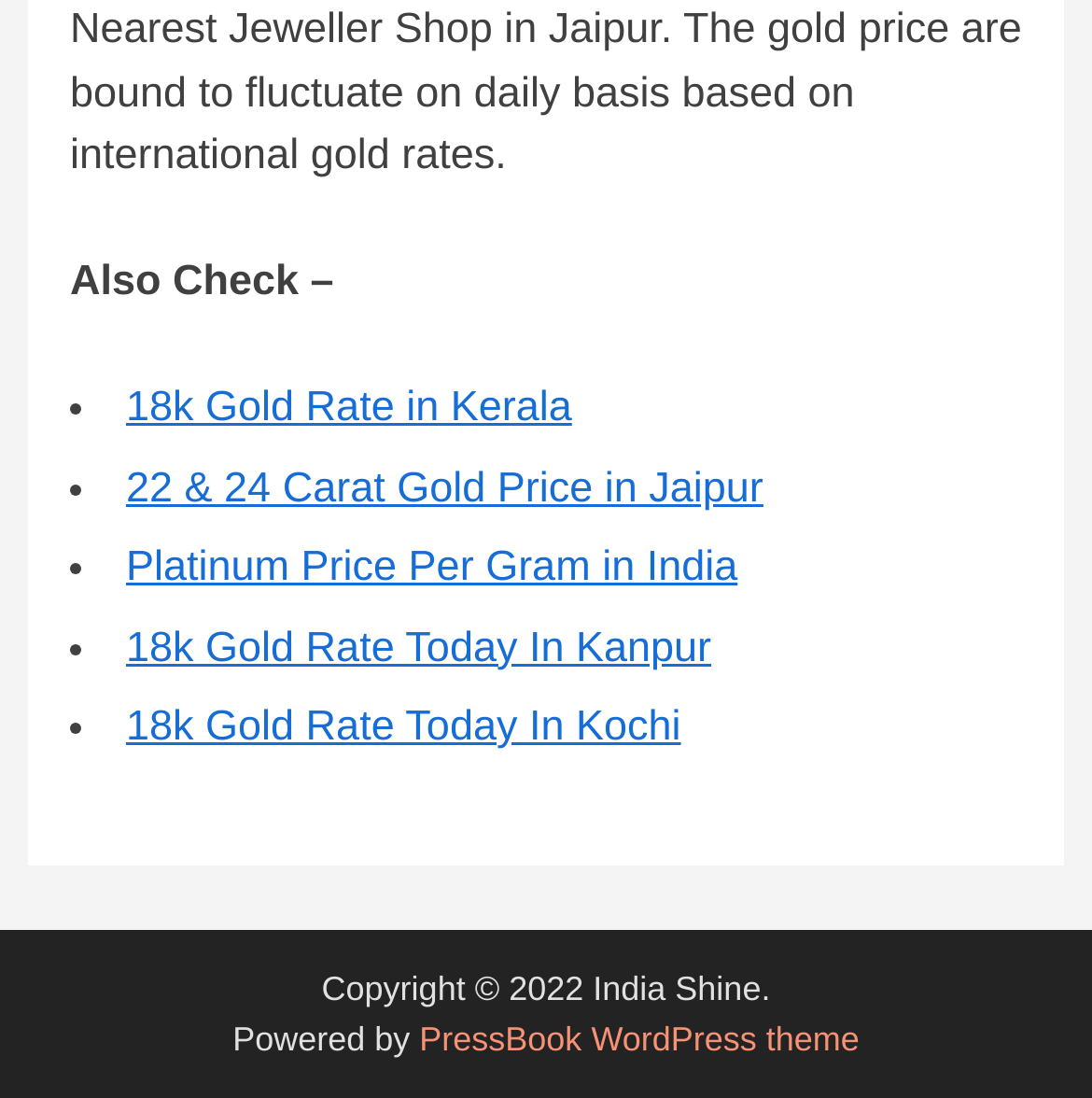How many list markers are there on this webpage?
From the image, respond using a single word or phrase.

5